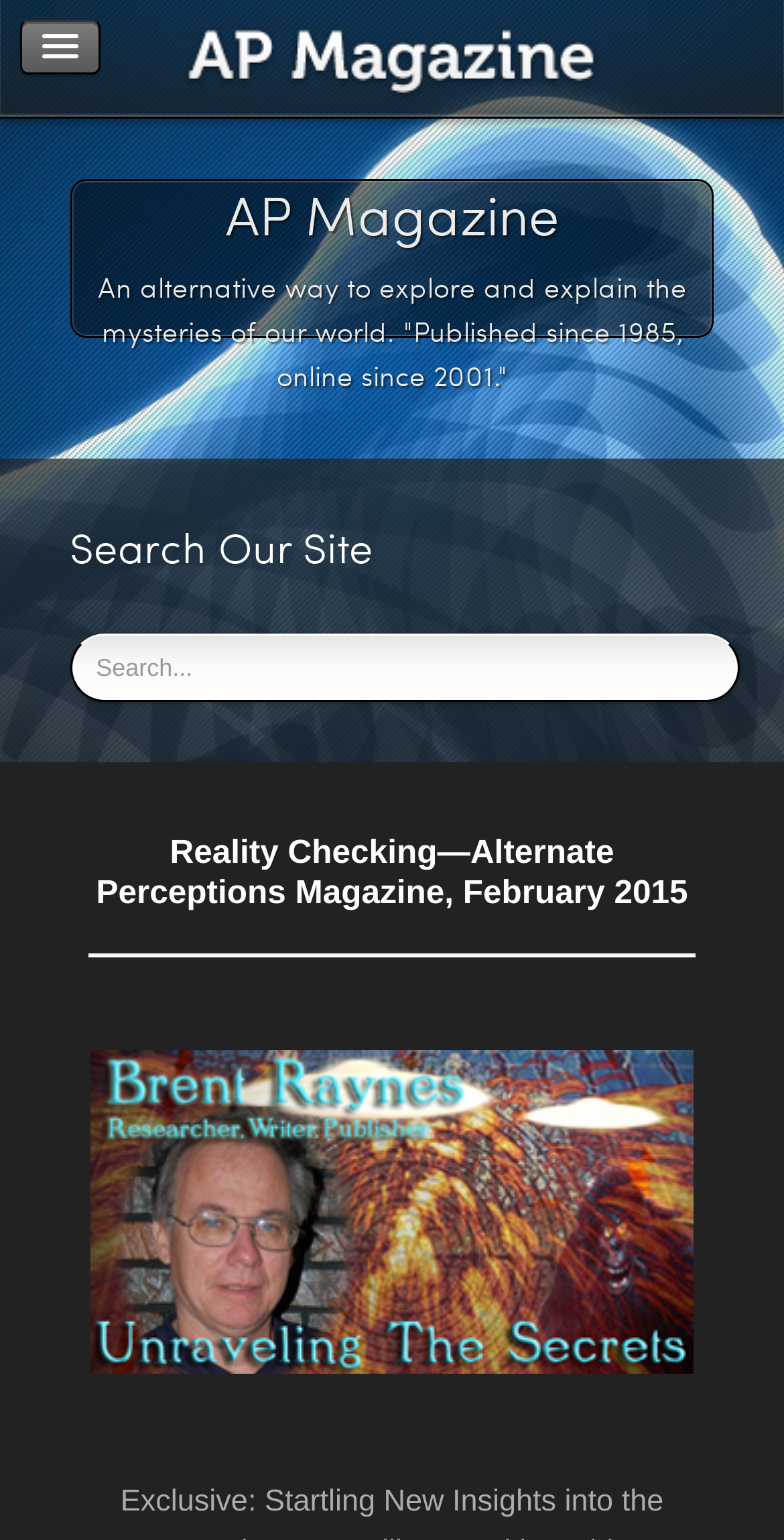Locate the UI element described by Email: info@aprilinsurance.com and provide its bounding box coordinates. Use the format (top-left x, top-left y, bottom-right x, bottom-right y) with all values as floating point numbers between 0 and 1.

None